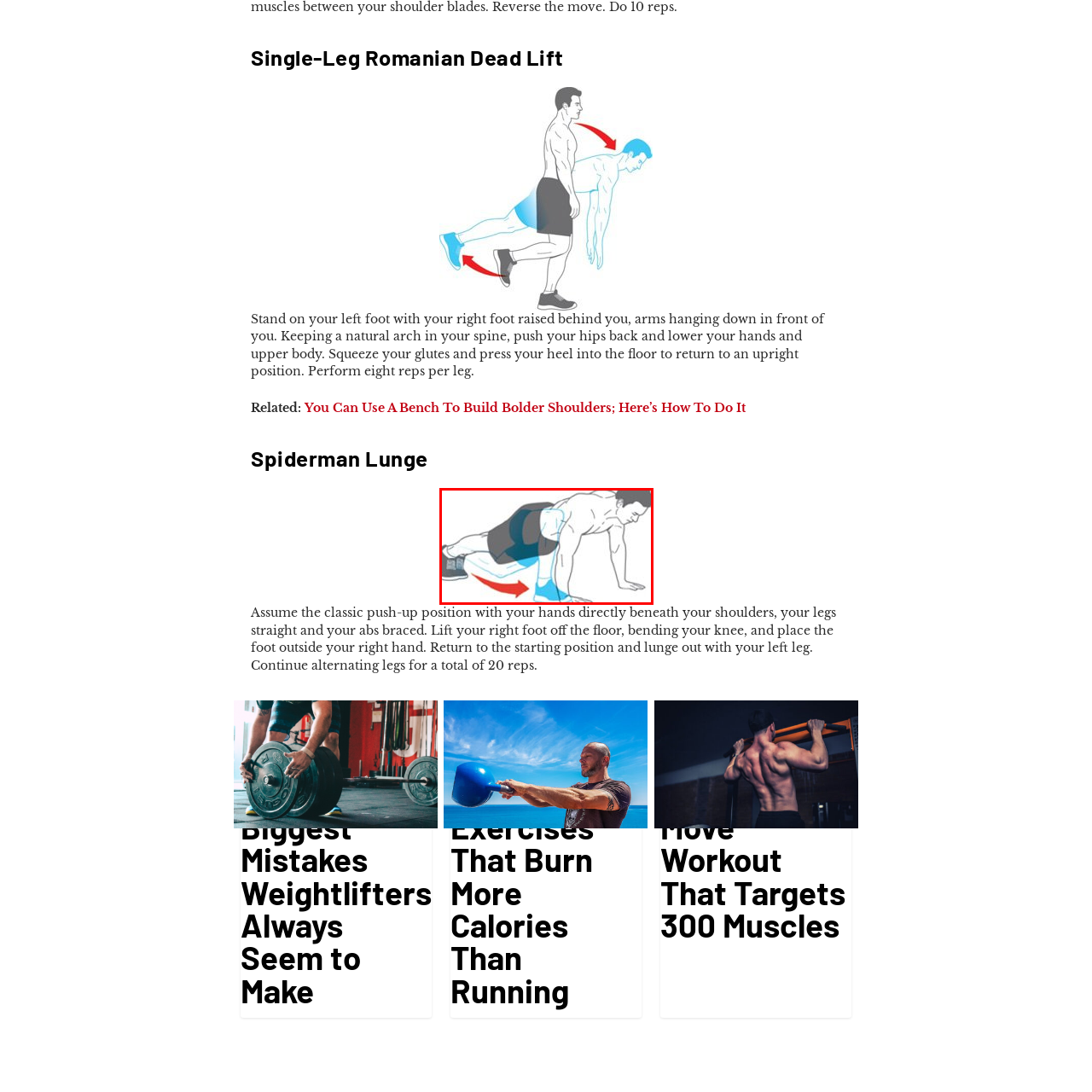Carefully scrutinize the image within the red border and generate a detailed answer to the following query, basing your response on the visual content:
What muscle groups does this exercise engage?

This exercise is designed to engage multiple muscle groups, particularly focusing on the legs, core, and upper body.